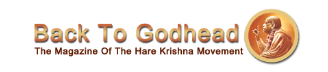What is the shape of the emblem?
Based on the screenshot, respond with a single word or phrase.

Circular